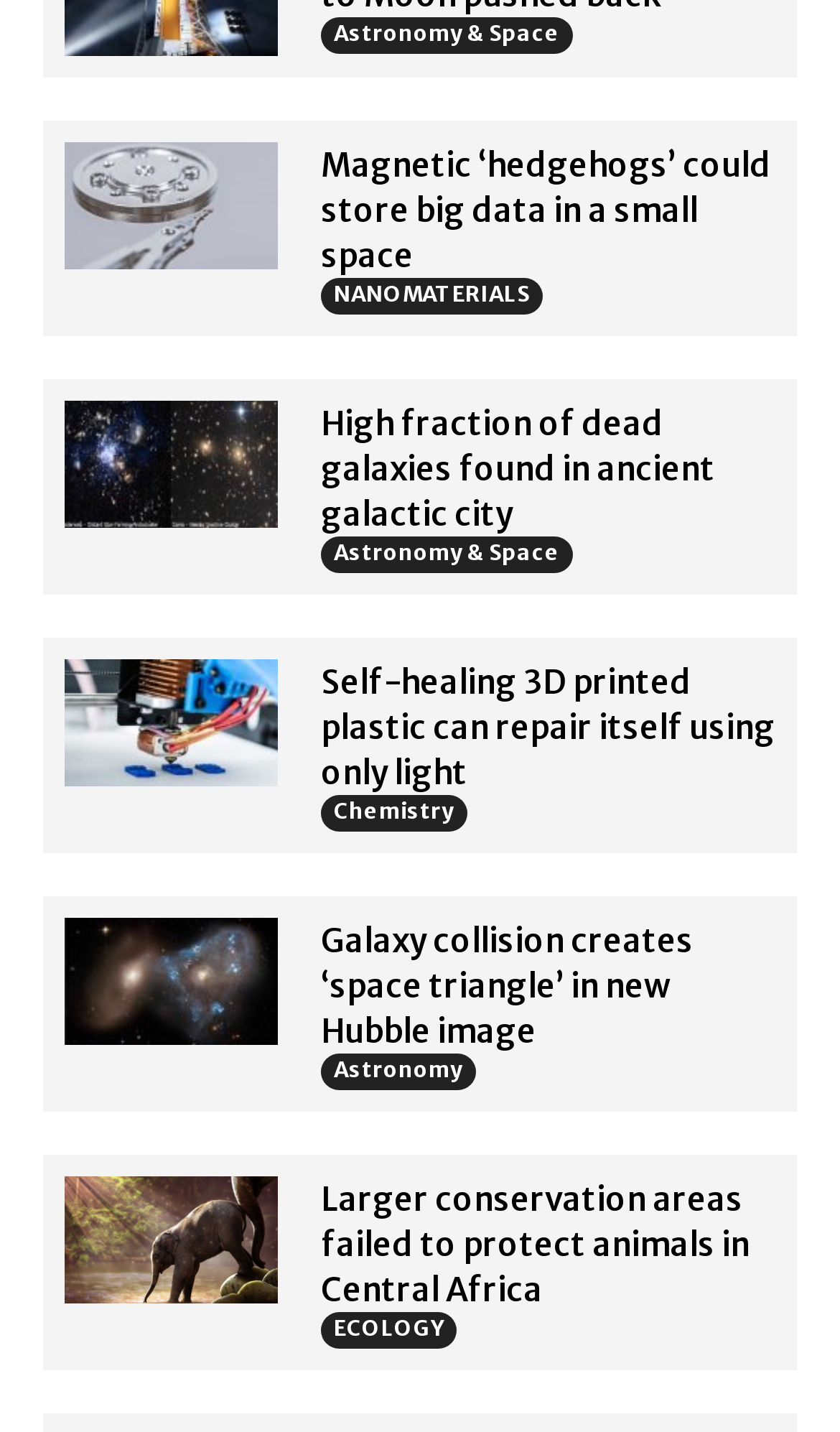Identify the bounding box coordinates for the element that needs to be clicked to fulfill this instruction: "View charter directories". Provide the coordinates in the format of four float numbers between 0 and 1: [left, top, right, bottom].

None